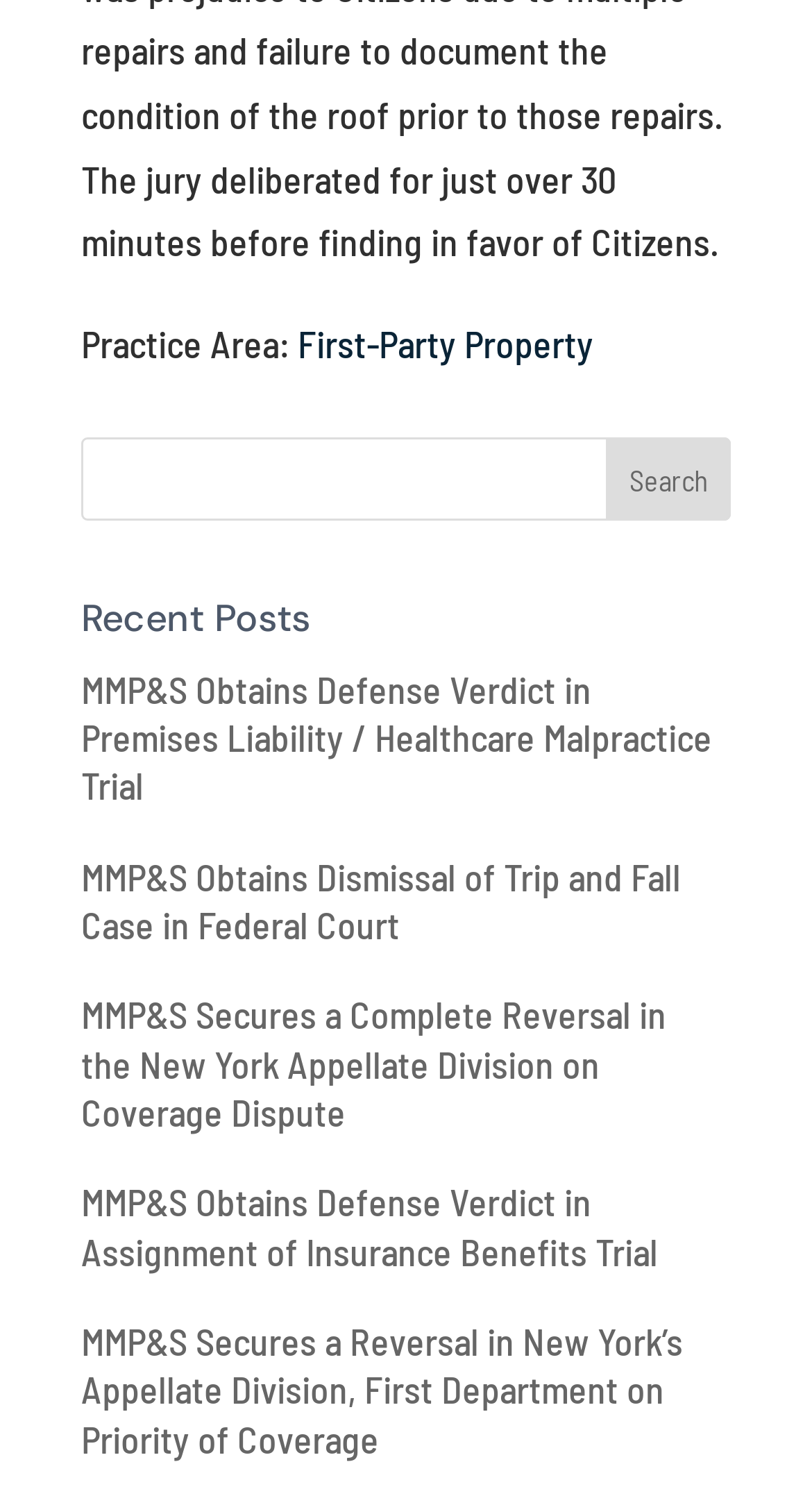Provide your answer to the question using just one word or phrase: What is the practice area of this law firm?

First-Party Property